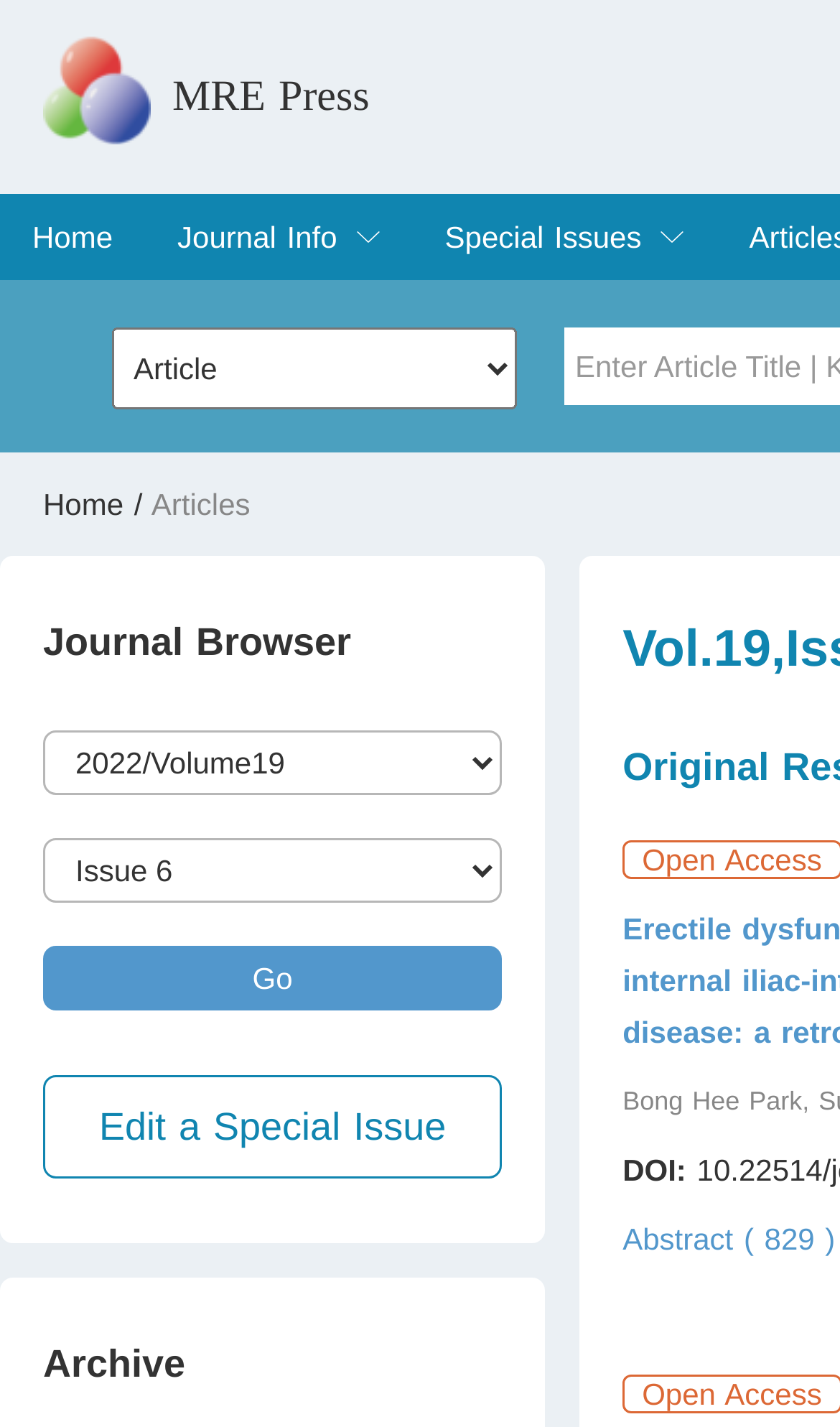Provide the text content of the webpage's main heading.

Vol.19,Issue 6,June 2023